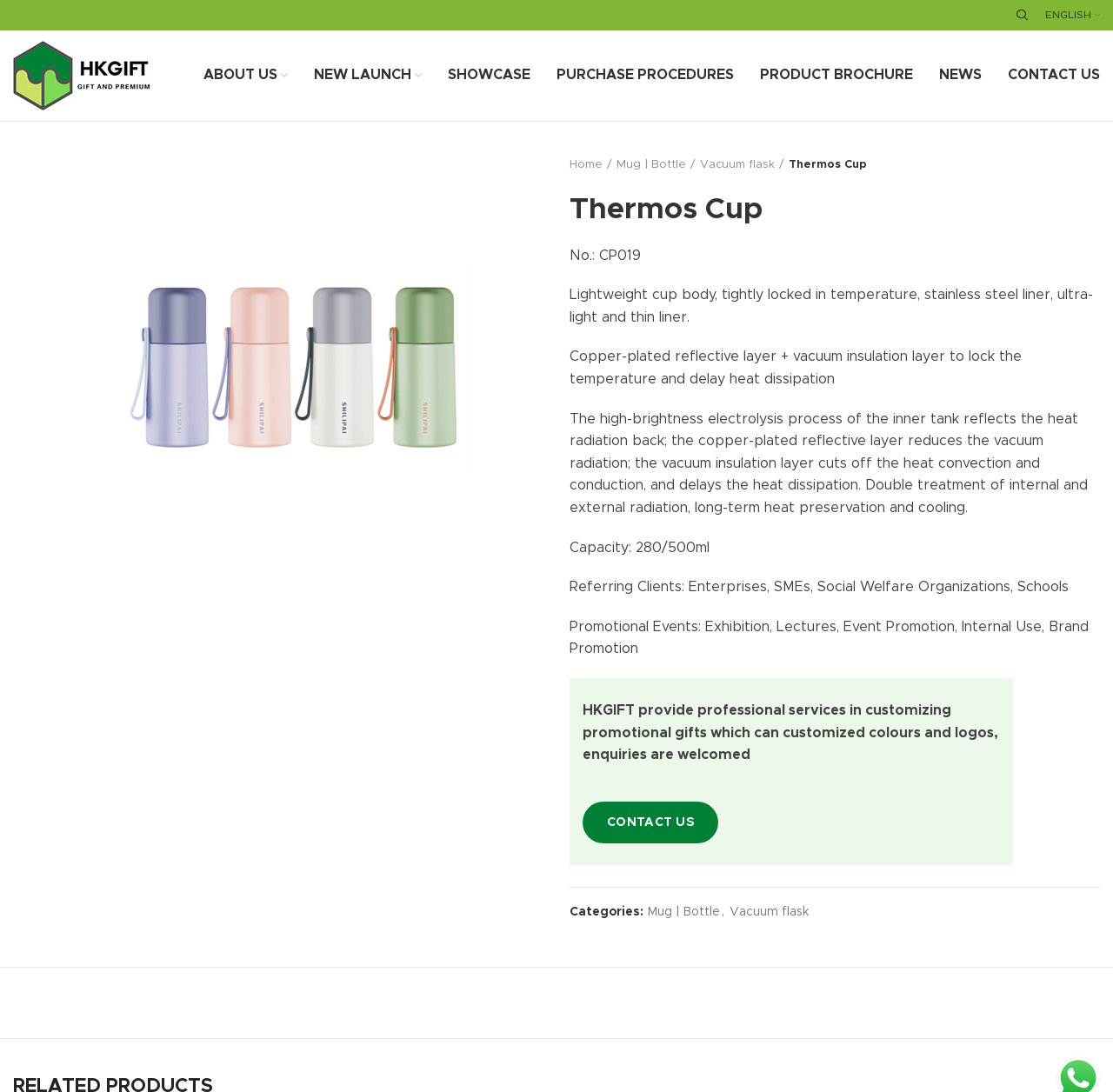Given the webpage screenshot, identify the bounding box of the UI element that matches this description: "Mug | Bottle".

[0.582, 0.829, 0.647, 0.842]